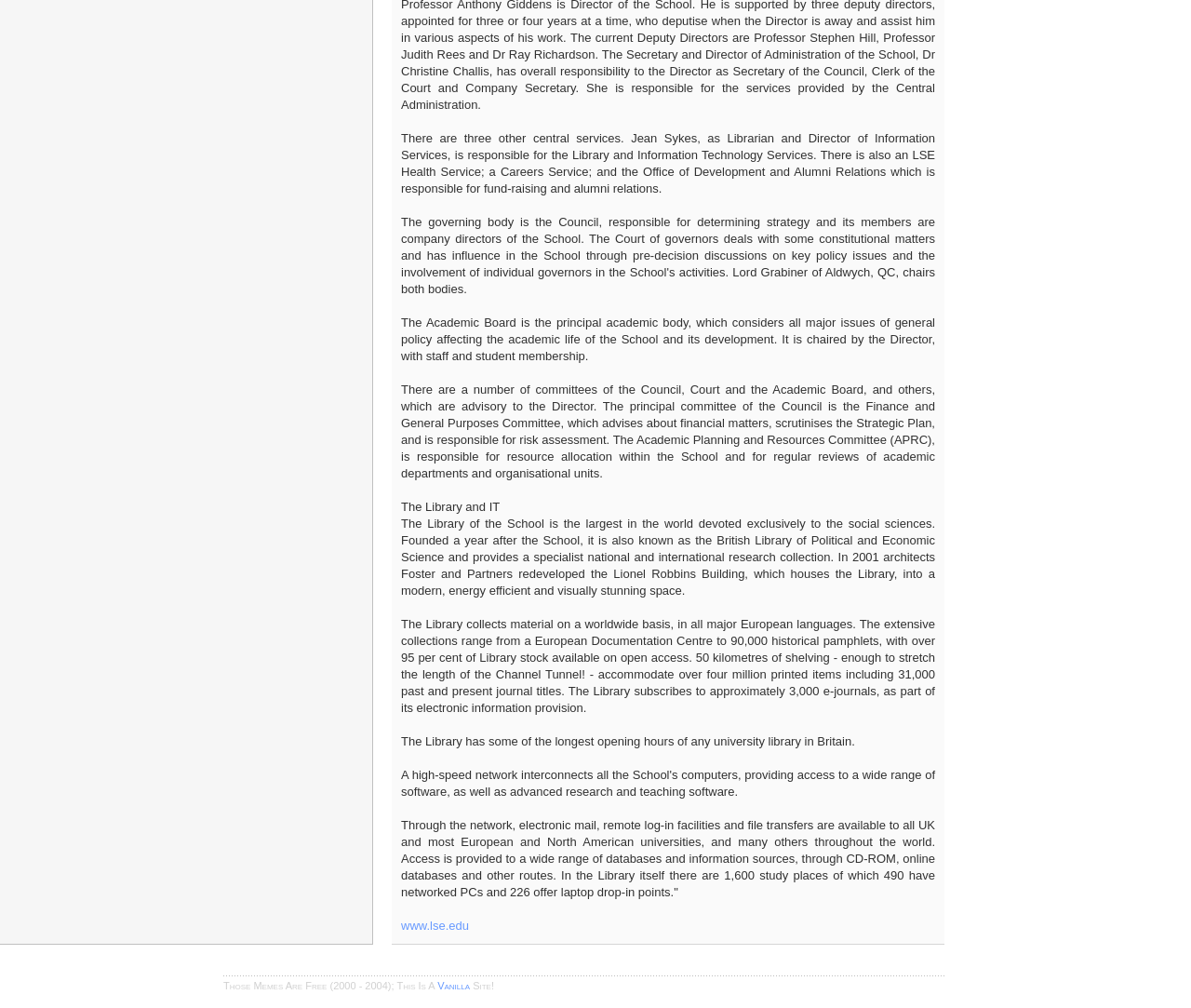Respond with a single word or phrase:
How many journal titles are available in the library?

31,000